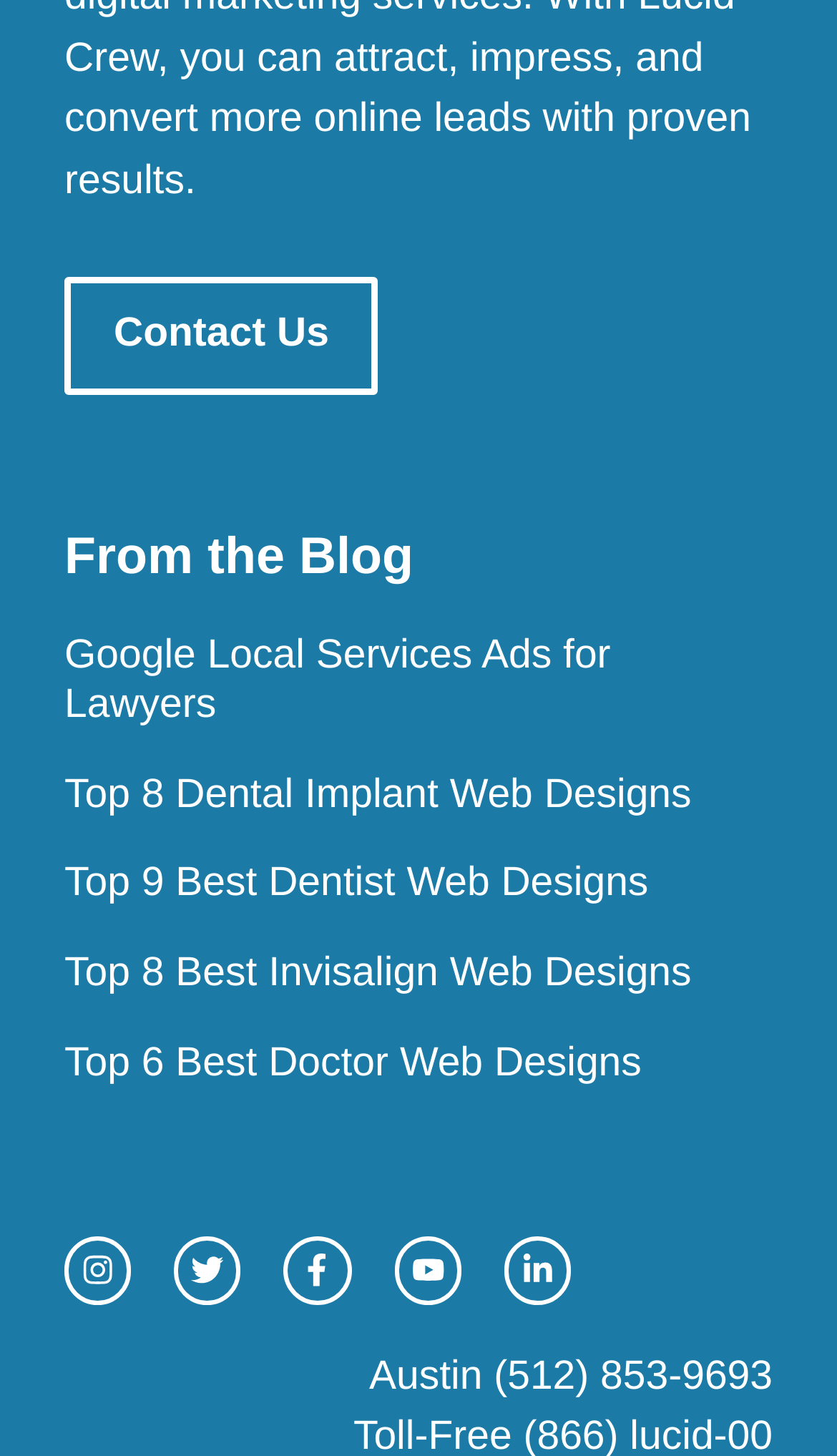Locate the bounding box coordinates of the area that needs to be clicked to fulfill the following instruction: "Contact us". The coordinates should be in the format of four float numbers between 0 and 1, namely [left, top, right, bottom].

[0.077, 0.191, 0.452, 0.271]